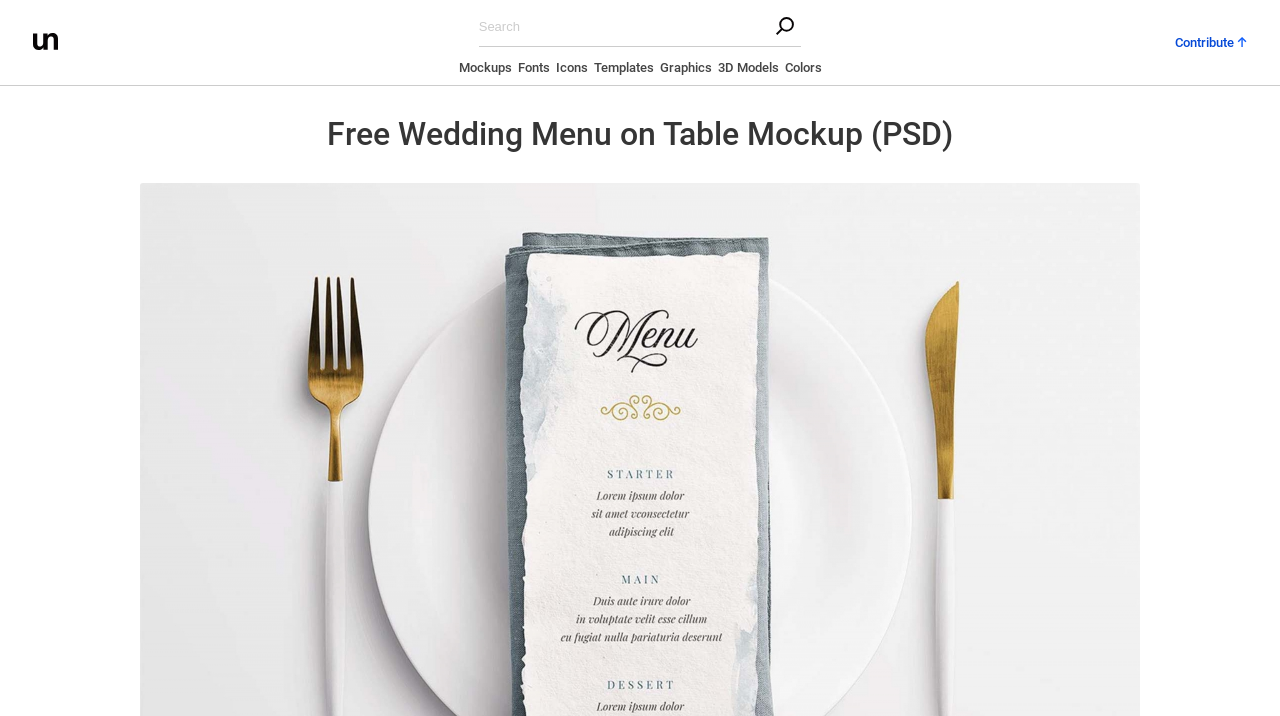What is the name of the website or platform?
Please use the visual content to give a single word or phrase answer.

Unblast